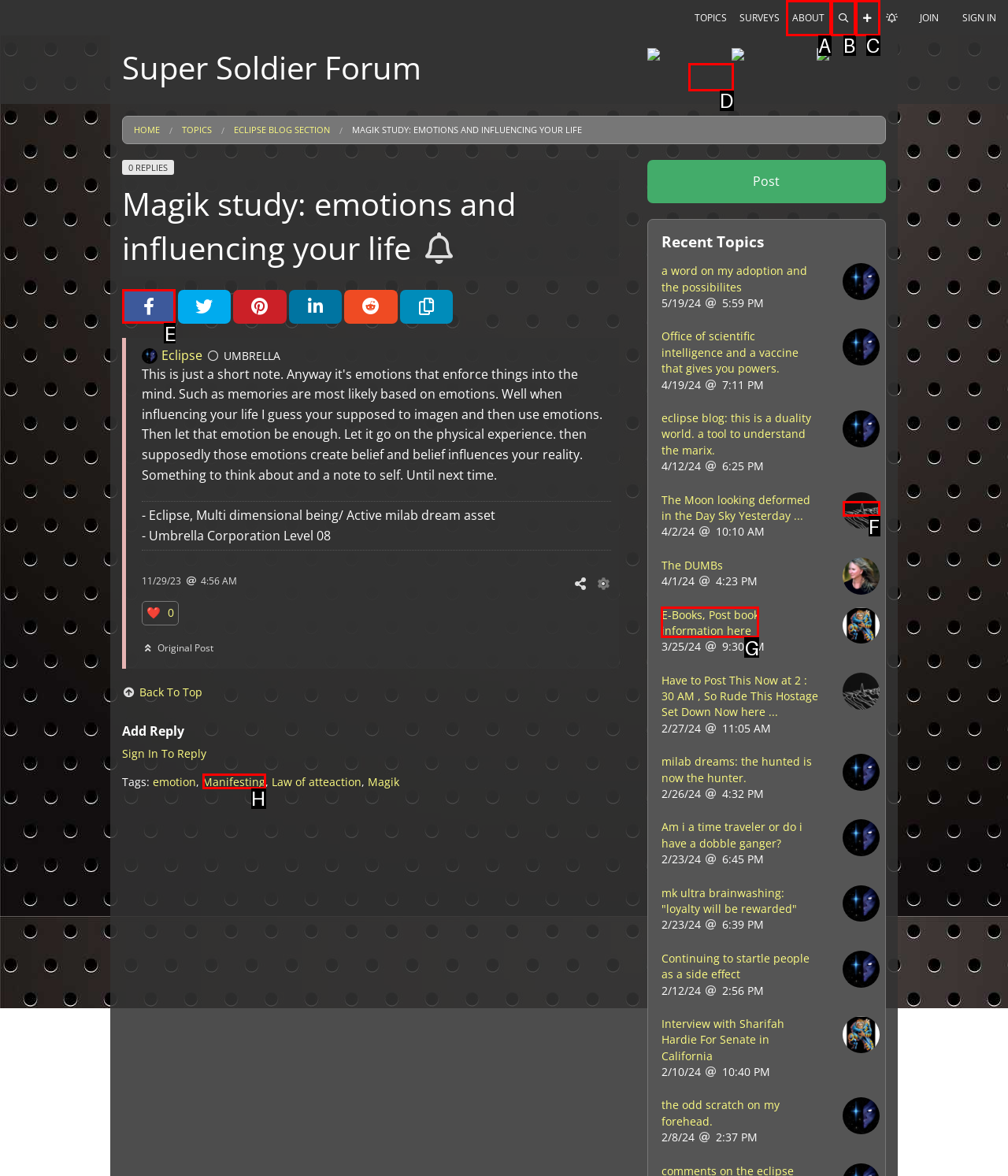Choose the option that matches the following description: parent_node: What is a bug?
Reply with the letter of the selected option directly.

None